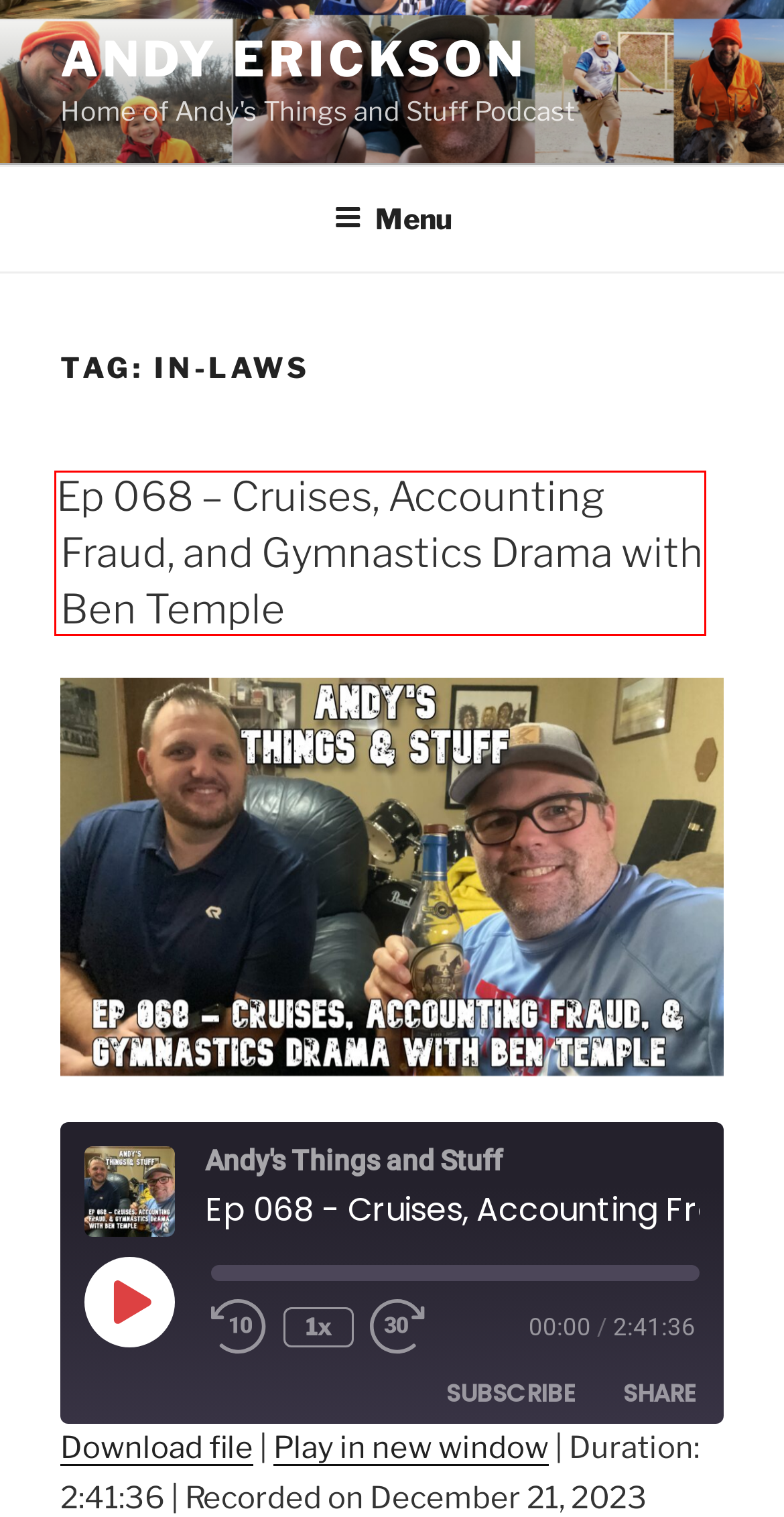You are given a screenshot of a webpage with a red bounding box around an element. Choose the most fitting webpage description for the page that appears after clicking the element within the red bounding box. Here are the candidates:
A. March 2023 – Andy Erickson
B. Andy Erickson – Home of Andy's Things and Stuff Podcast
C. Ep 025 – Vietnam, the Air Guard on 9/11, and the Pooping Elk Hunt with Tom Erickson – Andy Erickson
D. Andy's Things and Stuff
E. Ep 068 – Cruises, Accounting Fraud, and Gymnastics Drama with Ben Temple – Andy Erickson
F. Home - Sioux Falls Shooting
G. Home
H. Andy Erickson

E